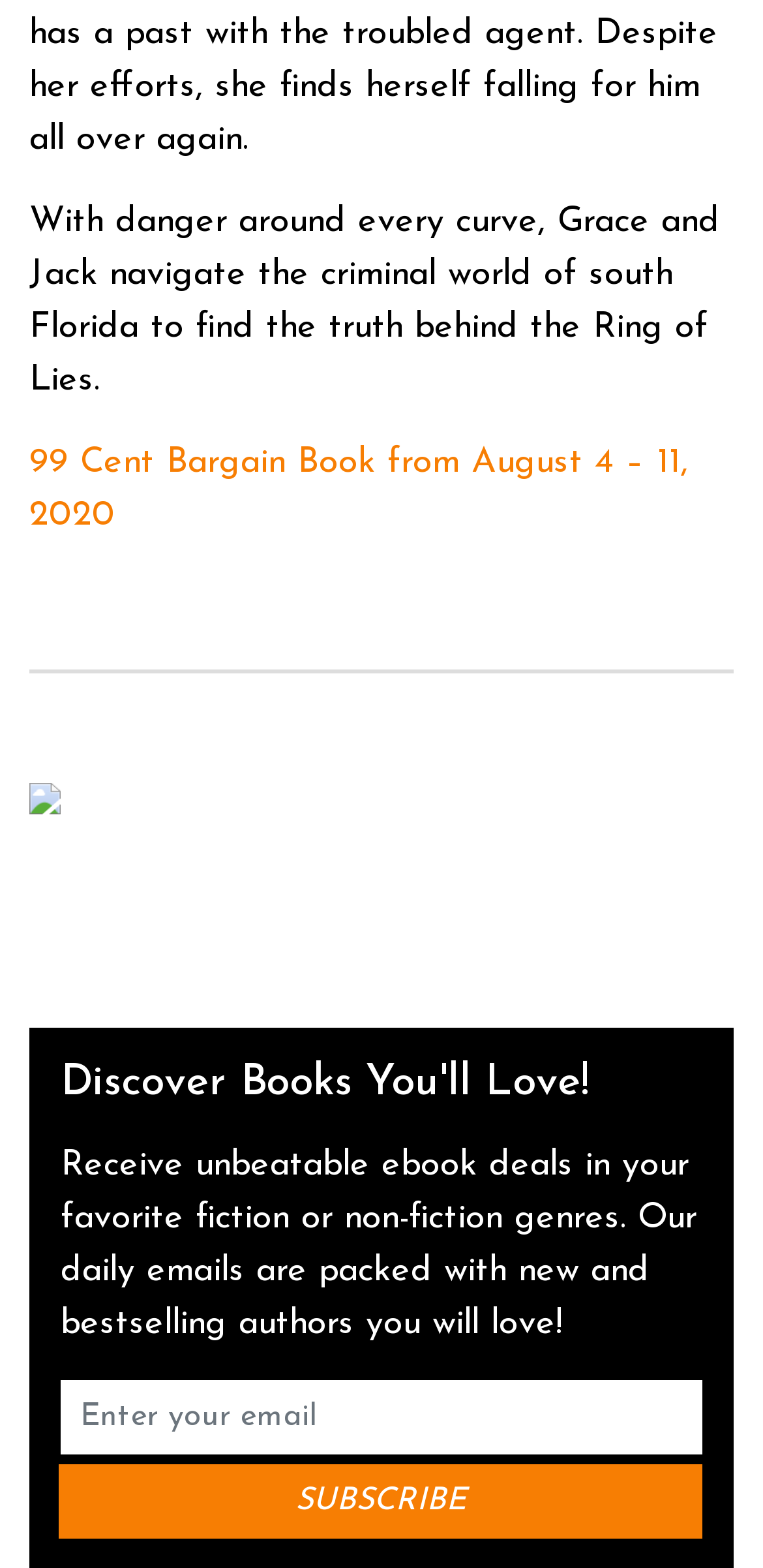Provide a short answer to the following question with just one word or phrase: What is the promotional offer?

99 Cent Bargain Book